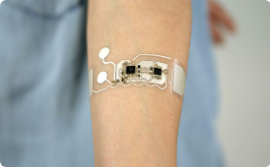Can you give a comprehensive explanation to the question given the content of the image?
What is the purpose of the device?

The caption explains that the device is designed for creating sustainable, user-friendly health monitoring solutions, implying that its primary purpose is to monitor and track an individual's health and wellness.